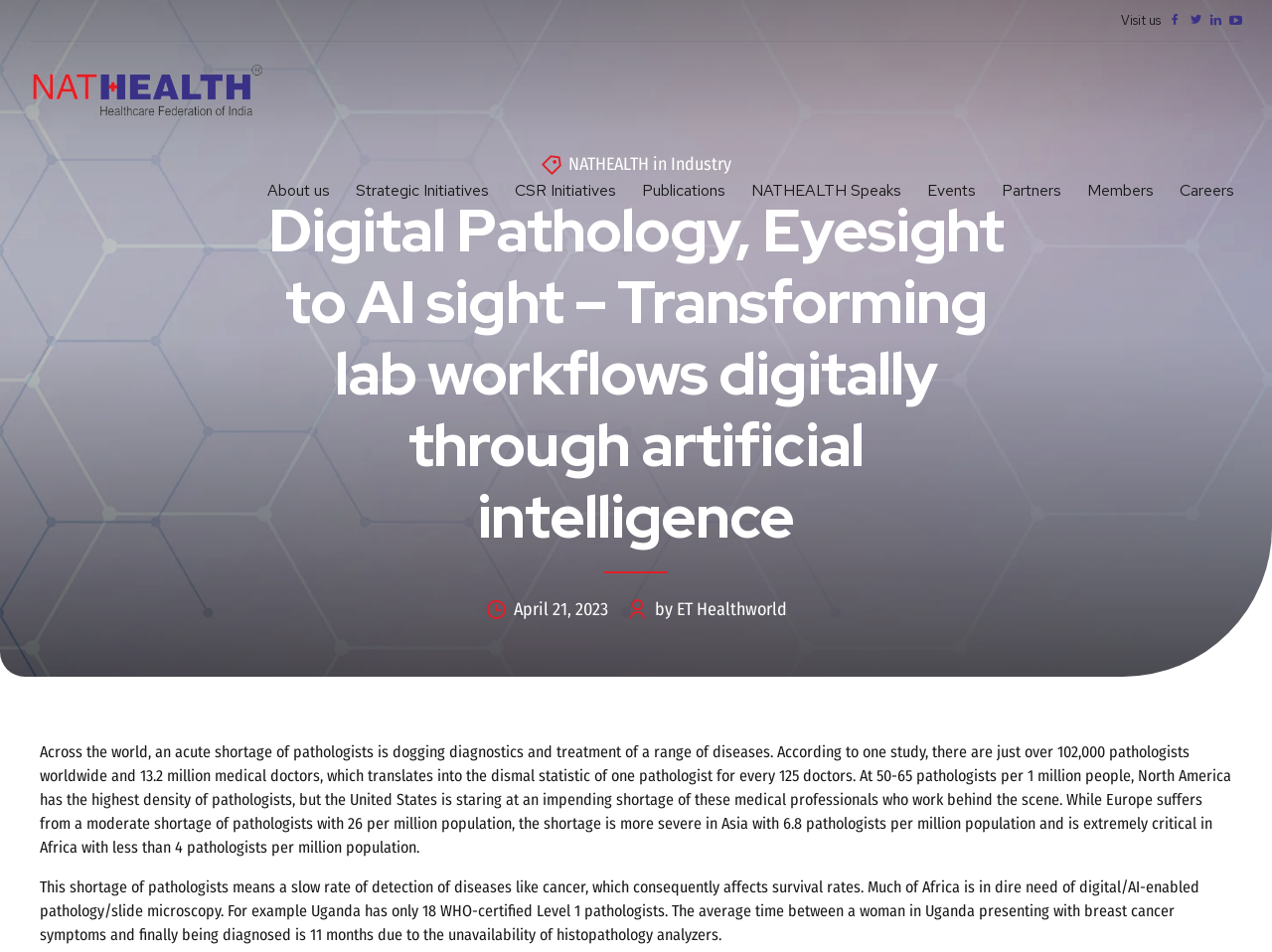Determine the main text heading of the webpage and provide its content.

Digital Pathology, Eyesight to AI sight – Transforming lab workflows digitally through artificial intelligence